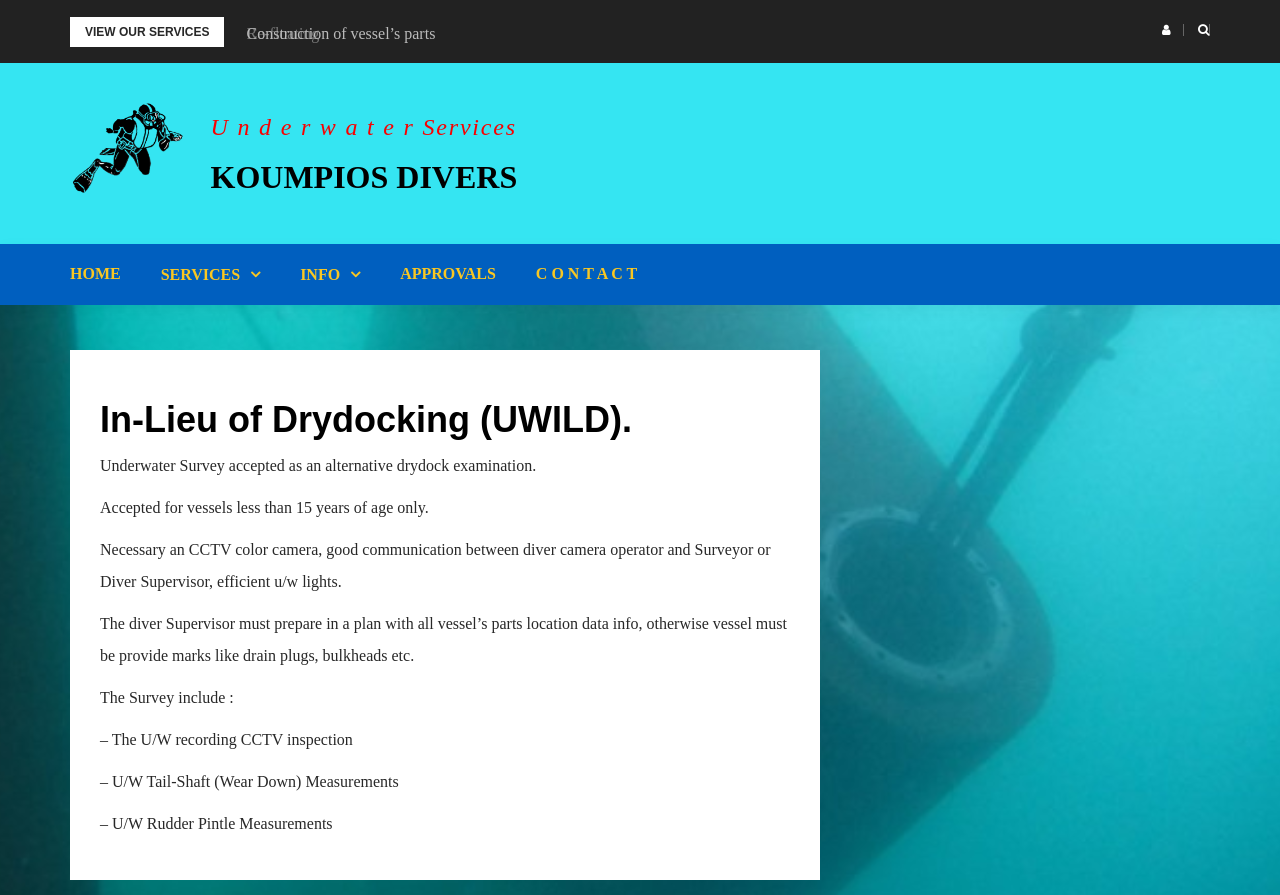Please determine the main heading text of this webpage.

In-Lieu of Drydocking (UWILD).